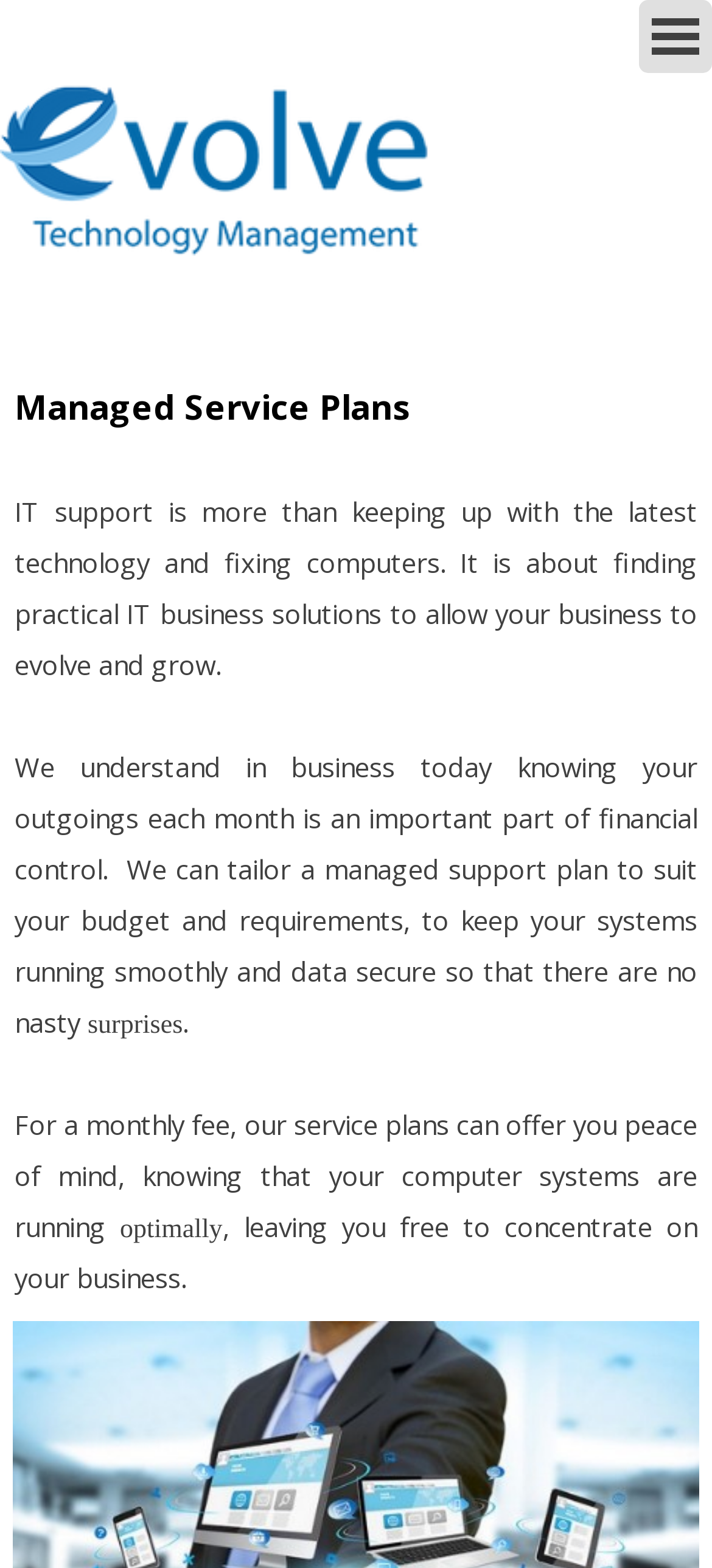What is the importance of knowing outgoings each month in business?
Using the image as a reference, give an elaborate response to the question.

The webpage mentions that knowing outgoings each month is an important part of financial control in business, which is why Evolve's managed support plan is designed to provide a fixed monthly fee, allowing businesses to have better control over their finances.